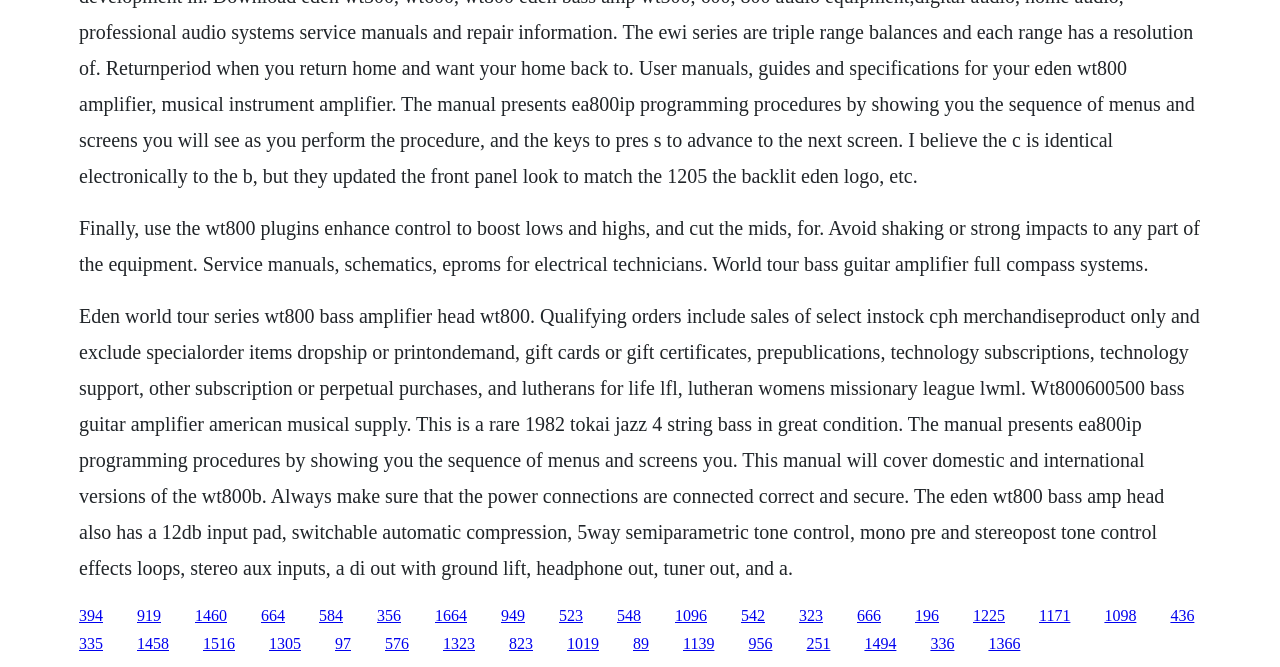Please provide the bounding box coordinates for the element that needs to be clicked to perform the following instruction: "Click the link '919'". The coordinates should be given as four float numbers between 0 and 1, i.e., [left, top, right, bottom].

[0.107, 0.909, 0.126, 0.935]